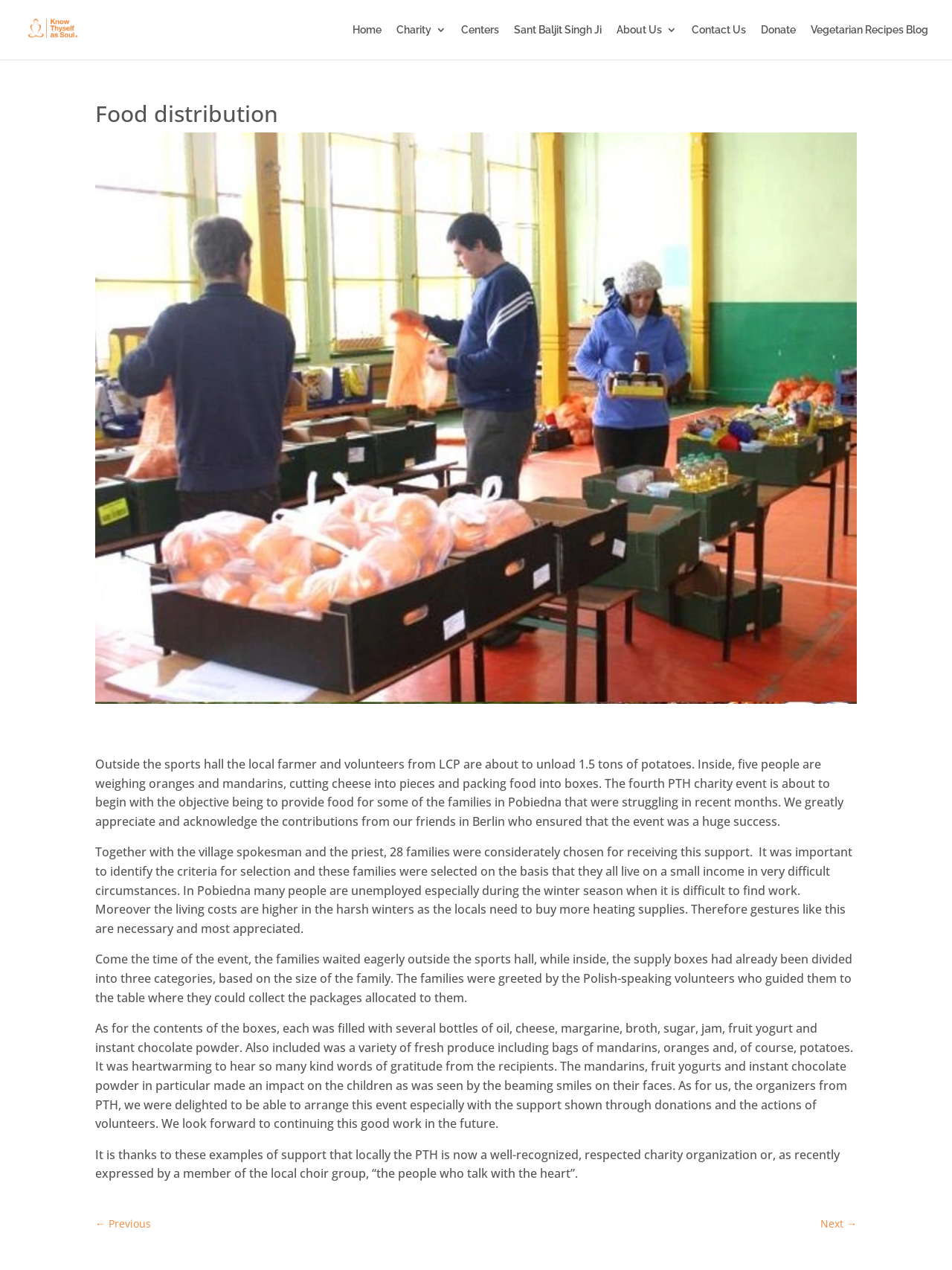What is included in the supply boxes?
Please use the image to deliver a detailed and complete answer.

The supply boxes are filled with several bottles of oil, cheese, margarine, broth, sugar, jam, fruit yogurt, and instant chocolate powder. Also included is a variety of fresh produce including bags of mandarins, oranges, and potatoes.